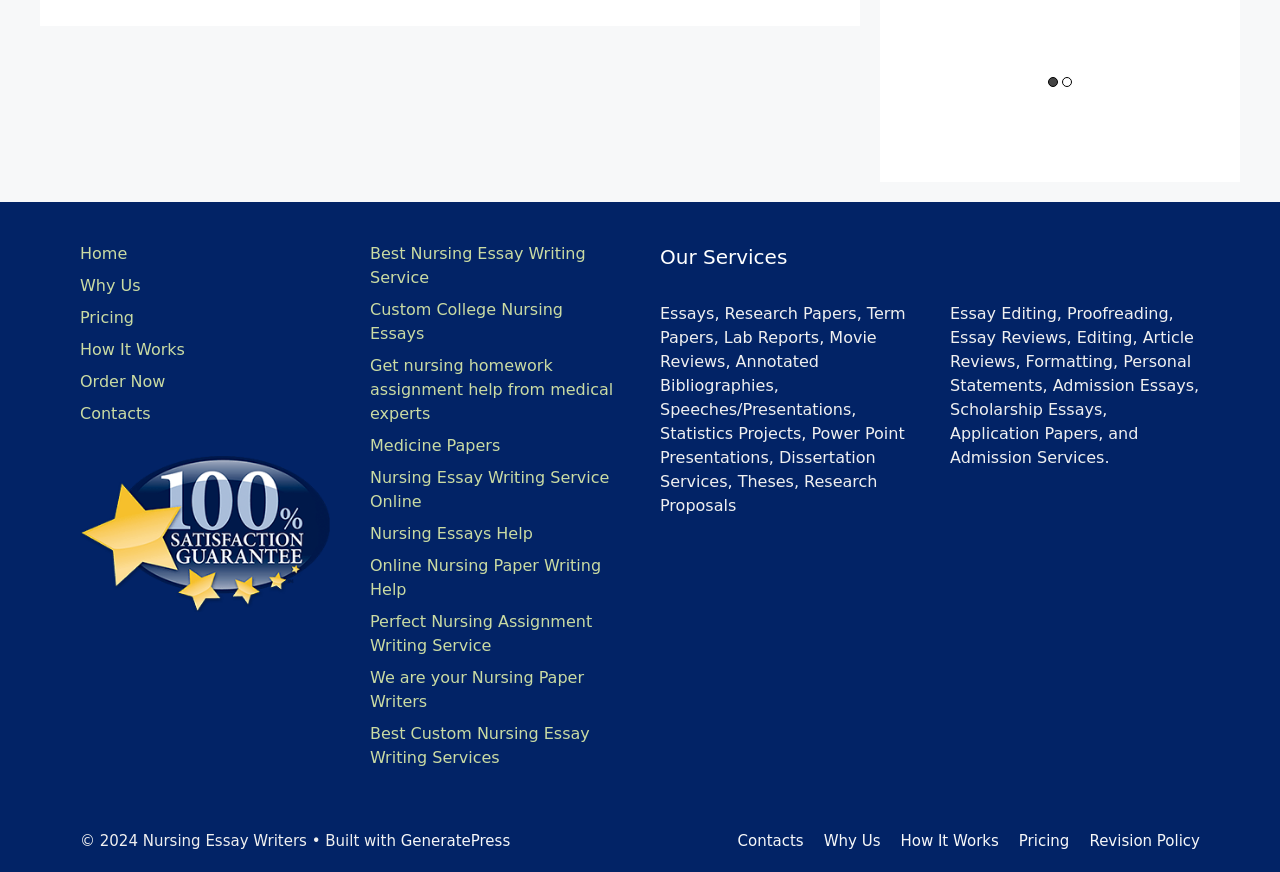Respond with a single word or phrase:
How many types of services are listed under 'Our Services'?

14